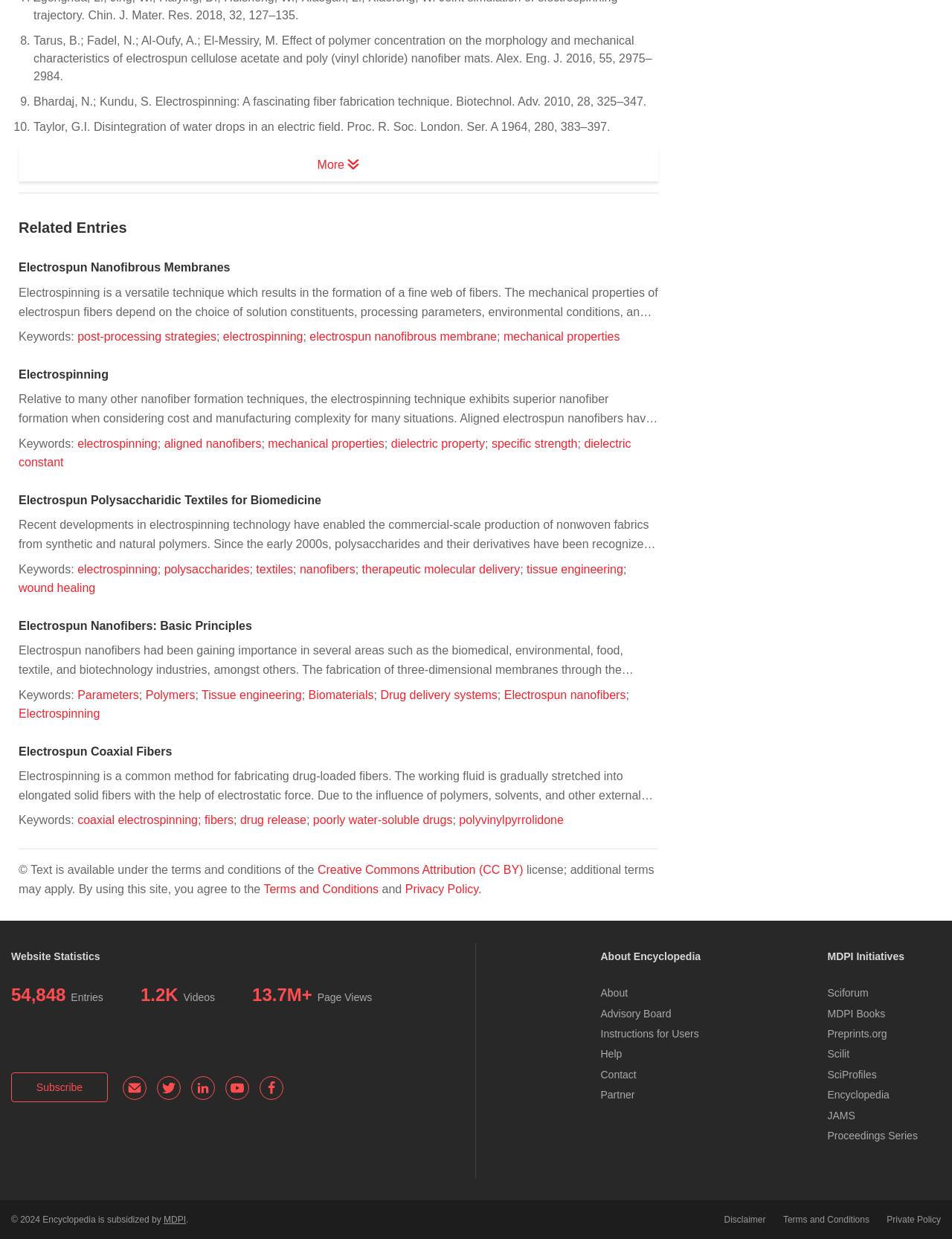What are the characteristics of electrospun nanofibers?
Based on the image, answer the question with as much detail as possible.

The fabrication of three-dimensional membranes through the electrospinning technique confers several characteristics that are important in industrial approaches, such as high surface area, controllable porosity, thickness, and mechanical properties, as mentioned in the text.